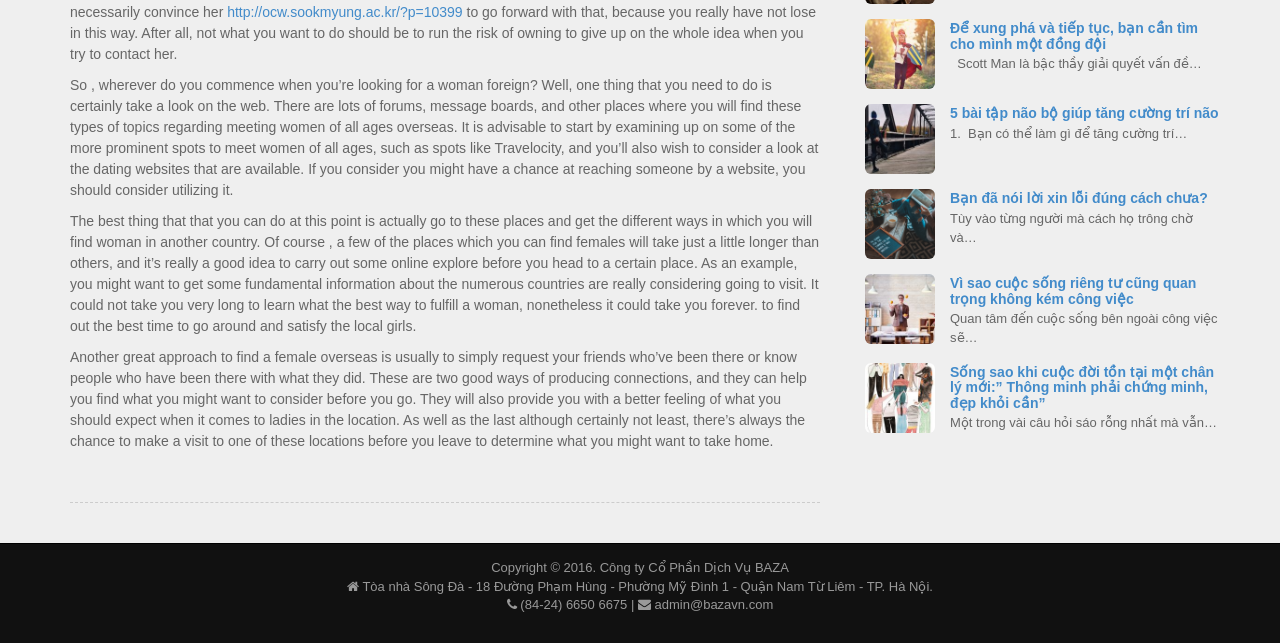Predict the bounding box for the UI component with the following description: "List a Day Out".

None